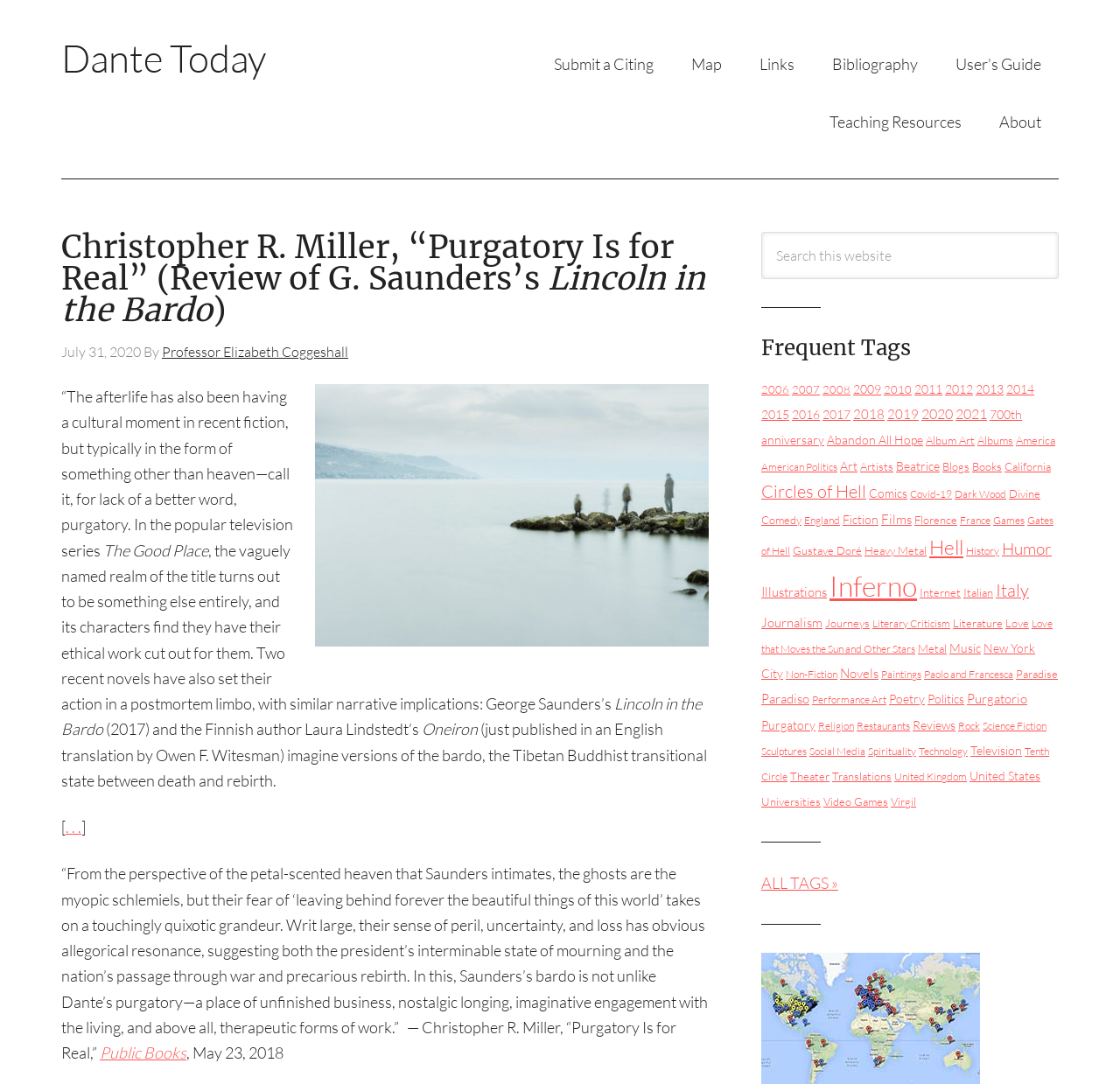Locate the bounding box coordinates of the clickable element to fulfill the following instruction: "Search this website". Provide the coordinates as four float numbers between 0 and 1 in the format [left, top, right, bottom].

[0.68, 0.214, 0.945, 0.257]